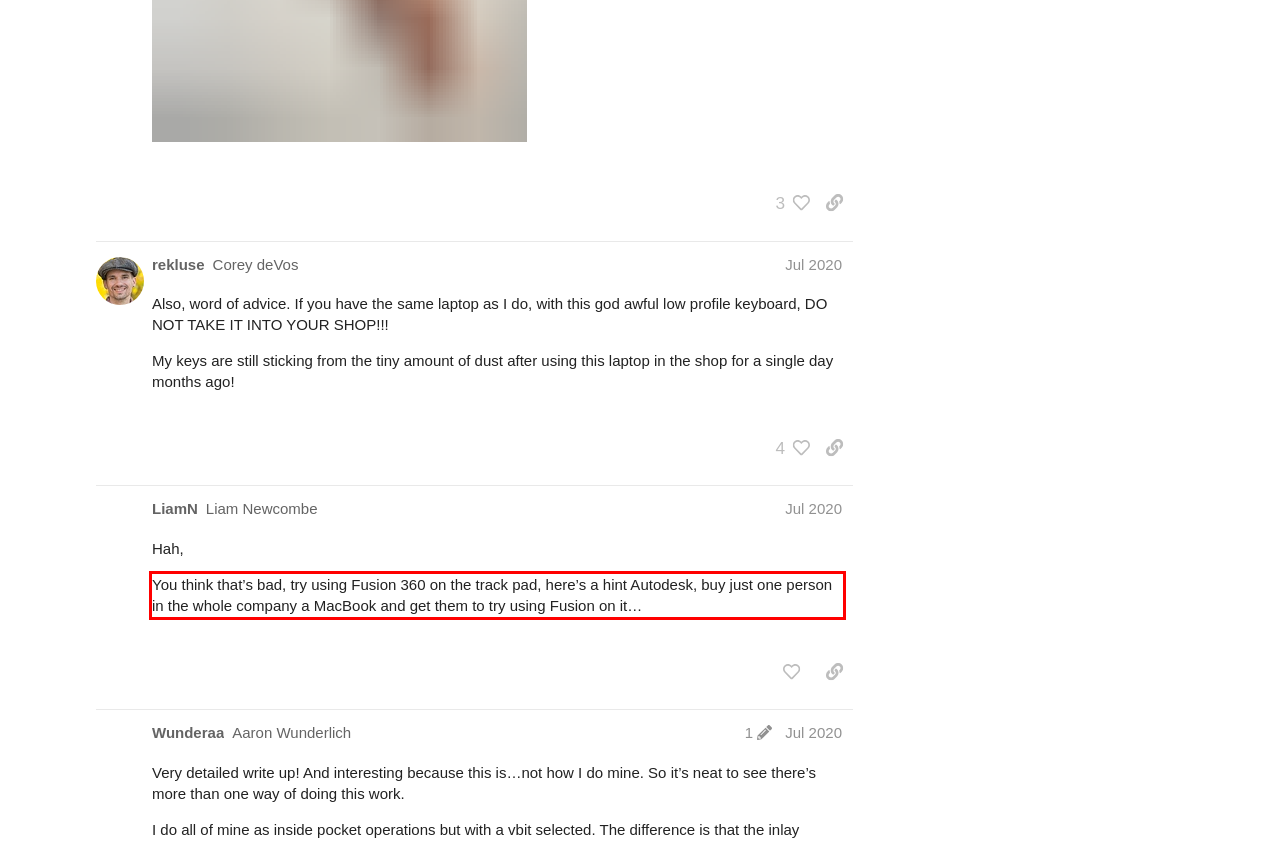Using the webpage screenshot, recognize and capture the text within the red bounding box.

You think that’s bad, try using Fusion 360 on the track pad, here’s a hint Autodesk, buy just one person in the whole company a MacBook and get them to try using Fusion on it…